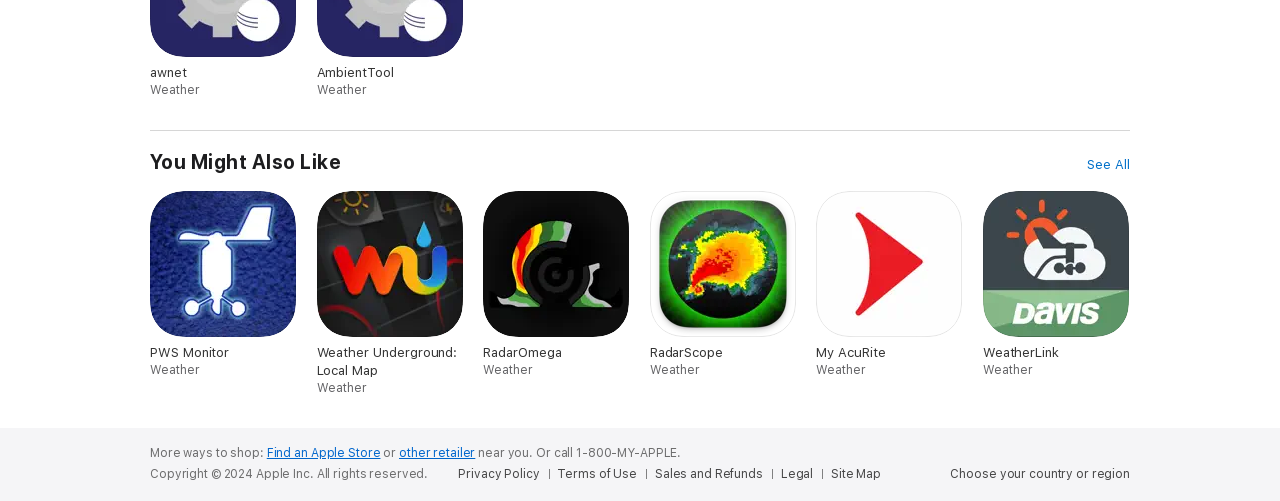What year is the copyright for Apple Inc.? Look at the image and give a one-word or short phrase answer.

2024